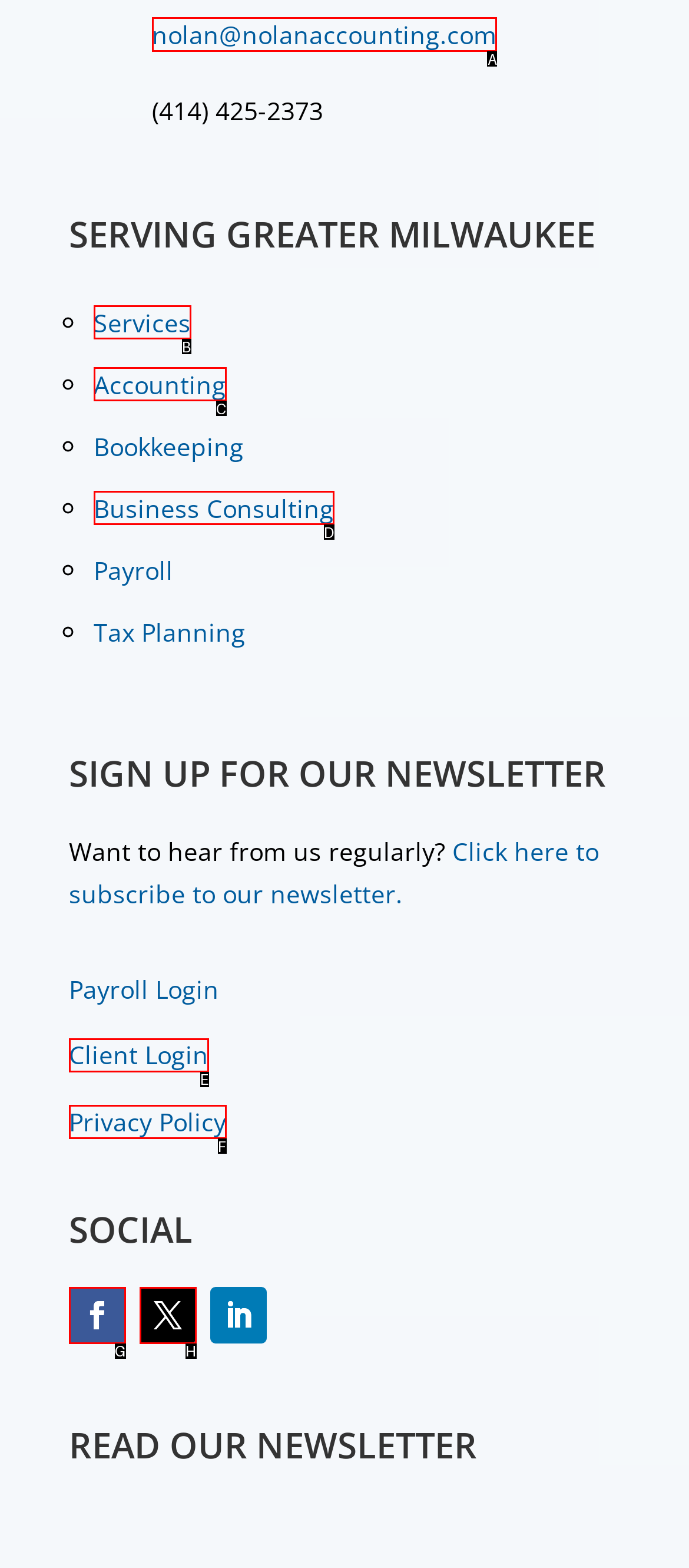Please indicate which HTML element to click in order to fulfill the following task: Click the email link Respond with the letter of the chosen option.

A